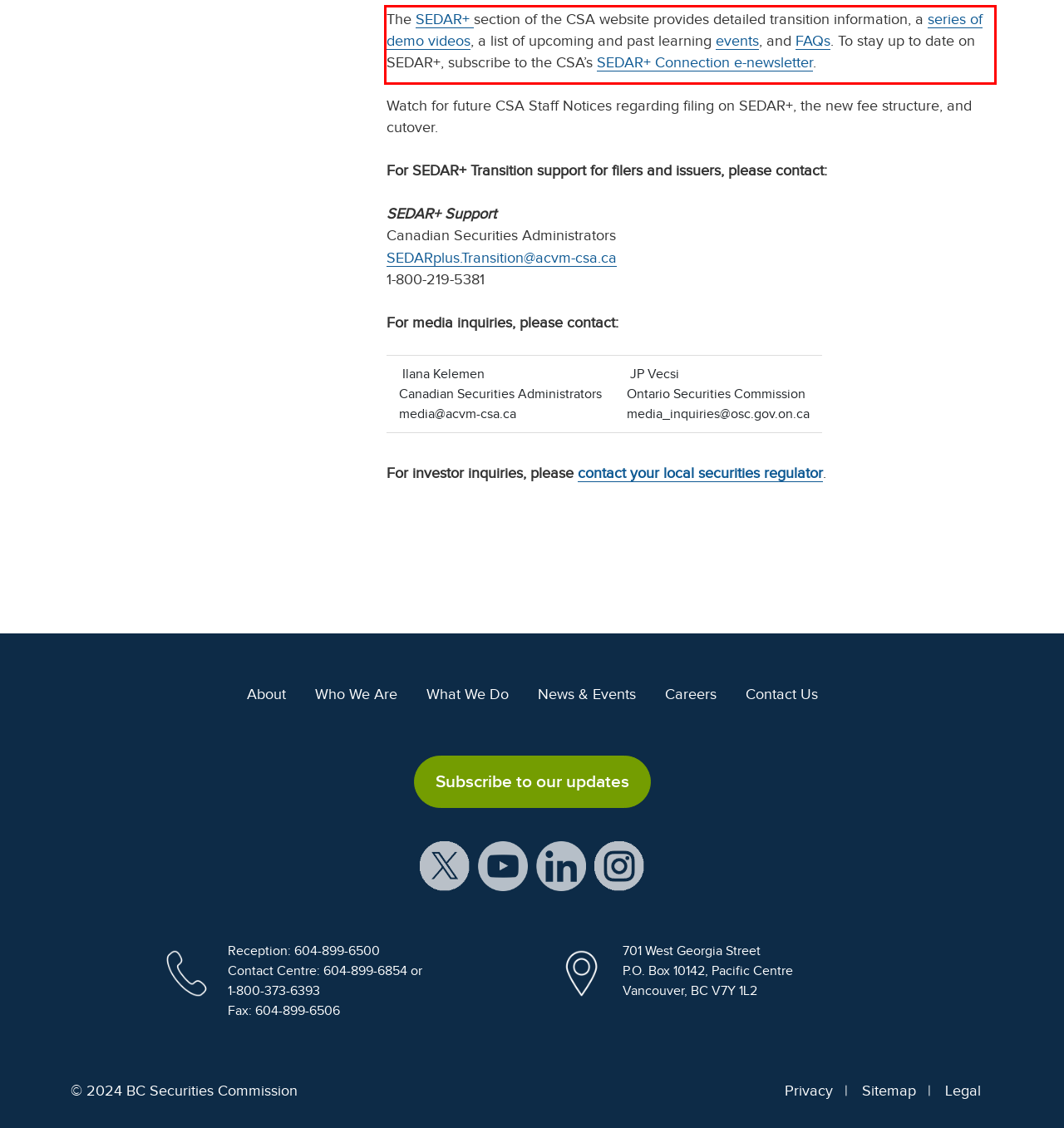Please perform OCR on the text content within the red bounding box that is highlighted in the provided webpage screenshot.

The SEDAR+ section of the CSA website provides detailed transition information, a series of demo videos, a list of upcoming and past learning events, and FAQs. To stay up to date on SEDAR+, subscribe to the CSA’s SEDAR+ Connection e-newsletter.